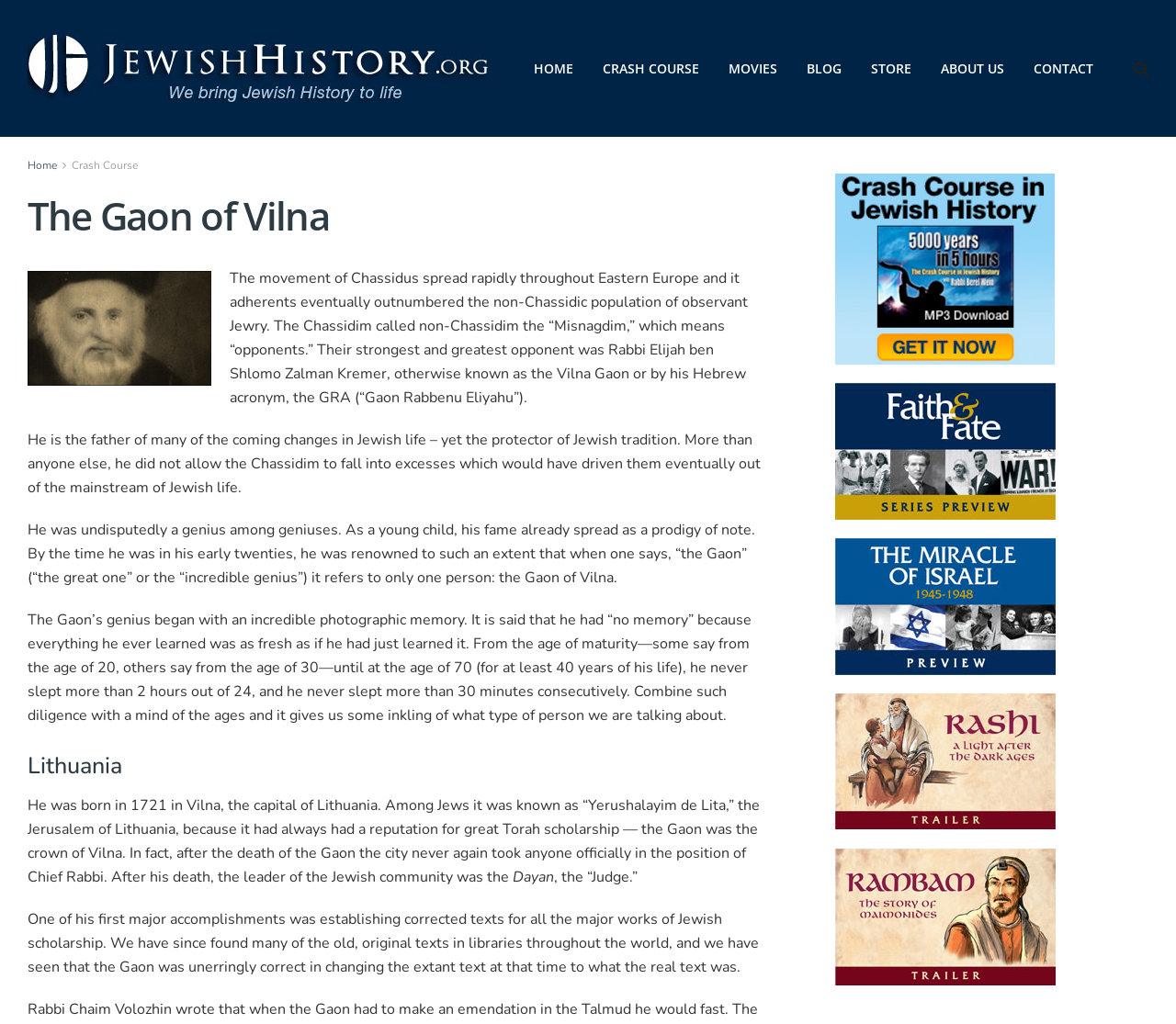Using the given description, provide the bounding box coordinates formatted as (top-left x, top-left y, bottom-right x, bottom-right y), with all values being floating point numbers between 0 and 1. Description: Store

[0.728, 0.044, 0.787, 0.089]